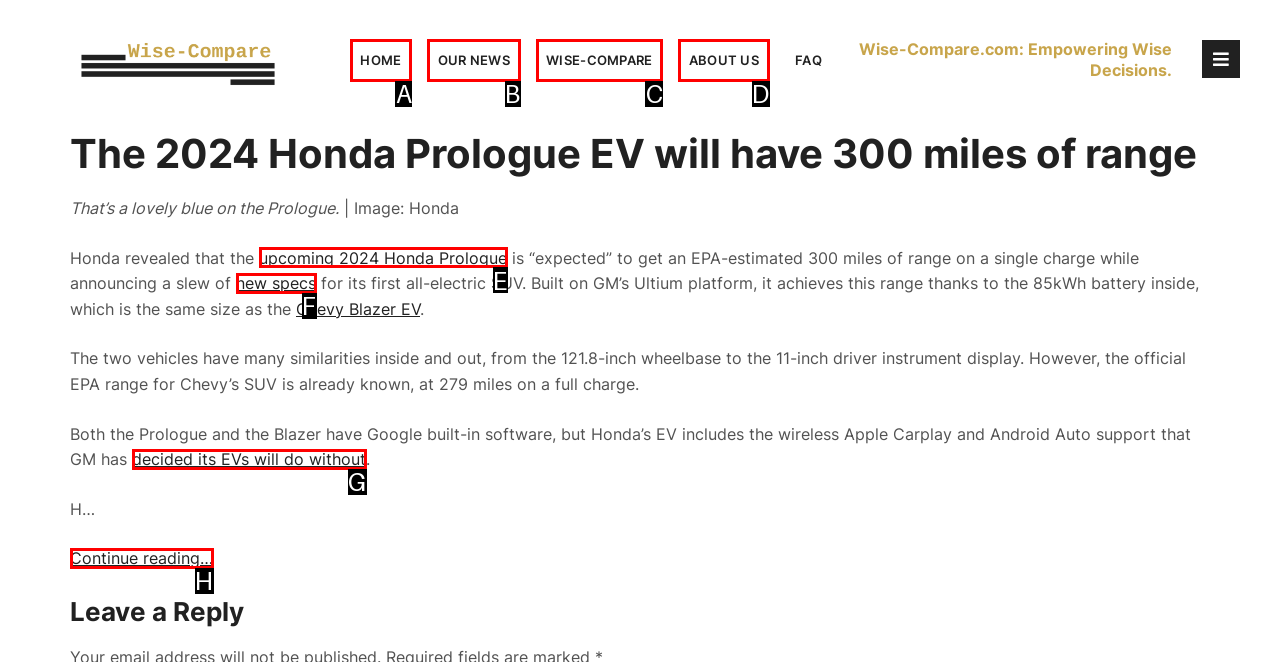Match the description: WISE-COMPARE to the appropriate HTML element. Respond with the letter of your selected option.

C